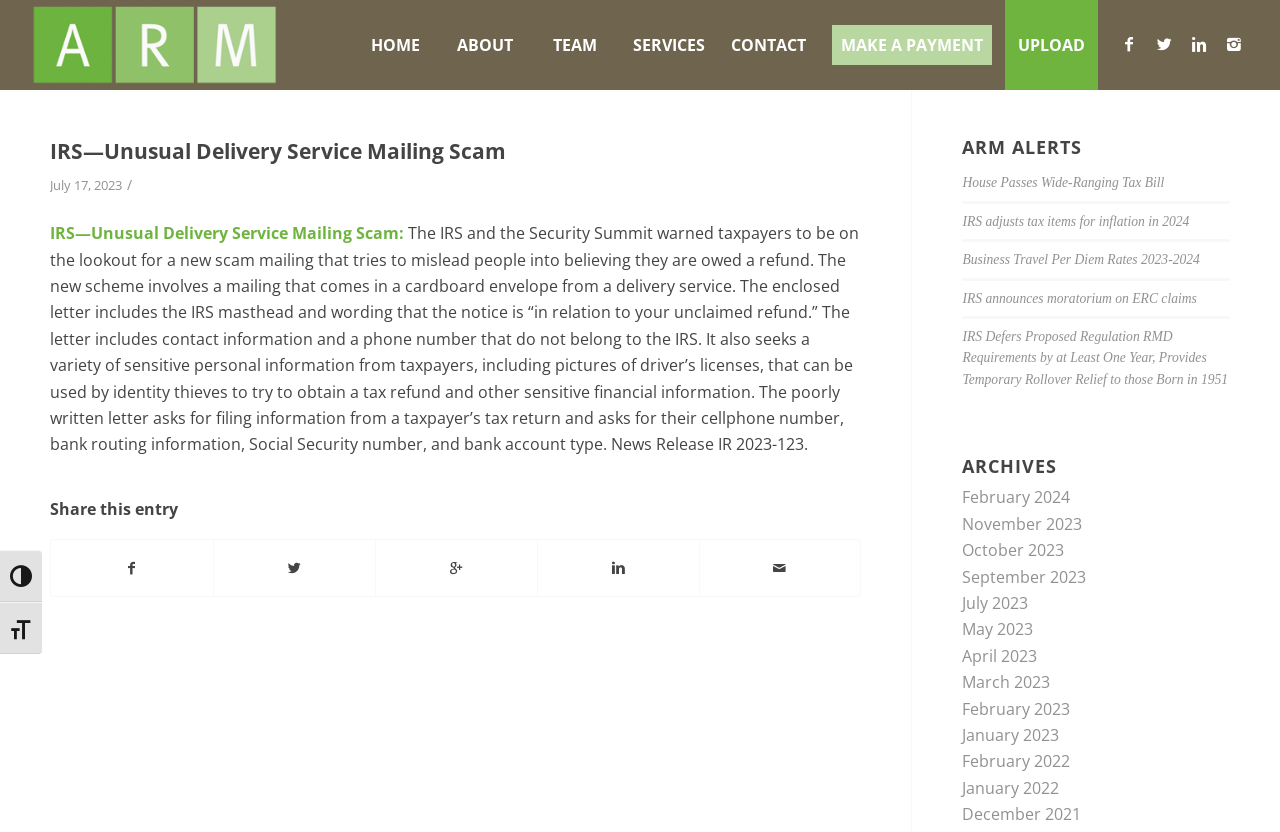Please pinpoint the bounding box coordinates for the region I should click to adhere to this instruction: "Toggle high contrast".

[0.0, 0.662, 0.033, 0.724]